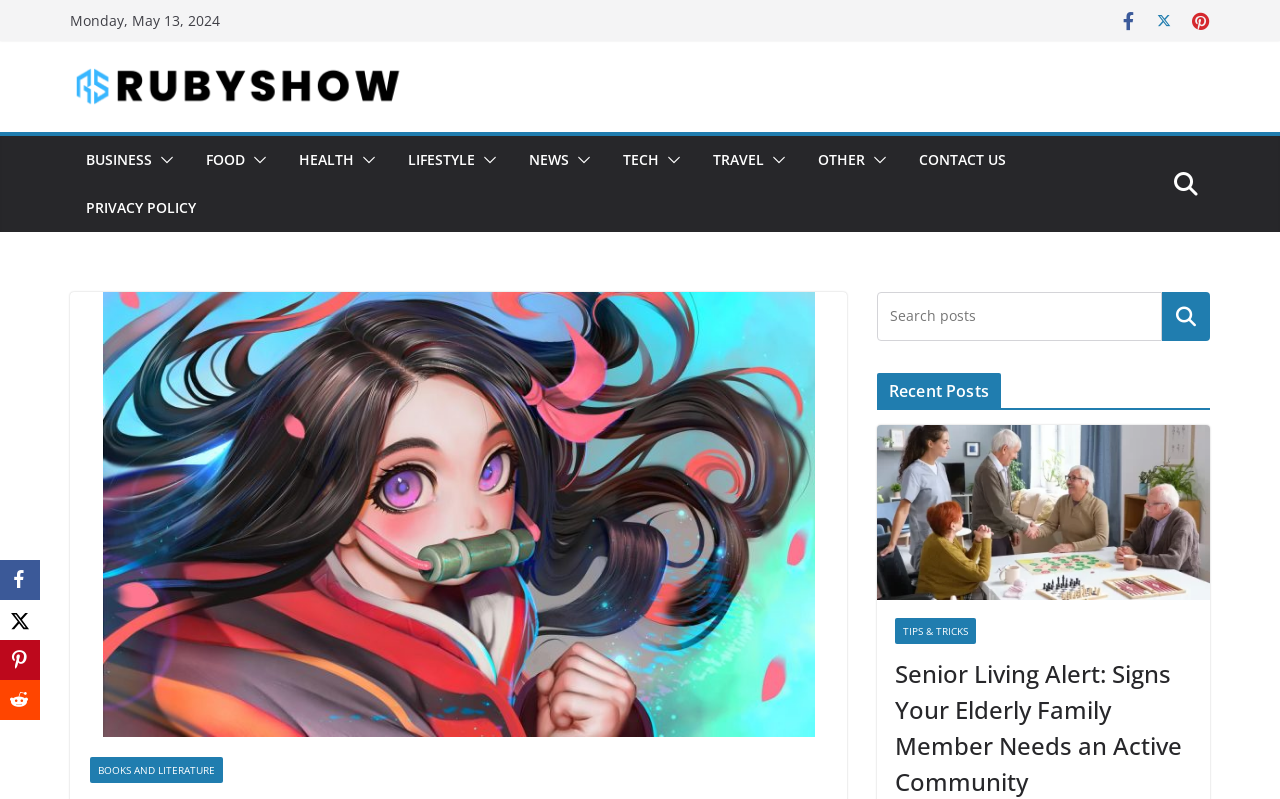Determine the bounding box coordinates of the element's region needed to click to follow the instruction: "Visit Facebook". Provide these coordinates as four float numbers between 0 and 1, formatted as [left, top, right, bottom].

[0.0, 0.701, 0.031, 0.751]